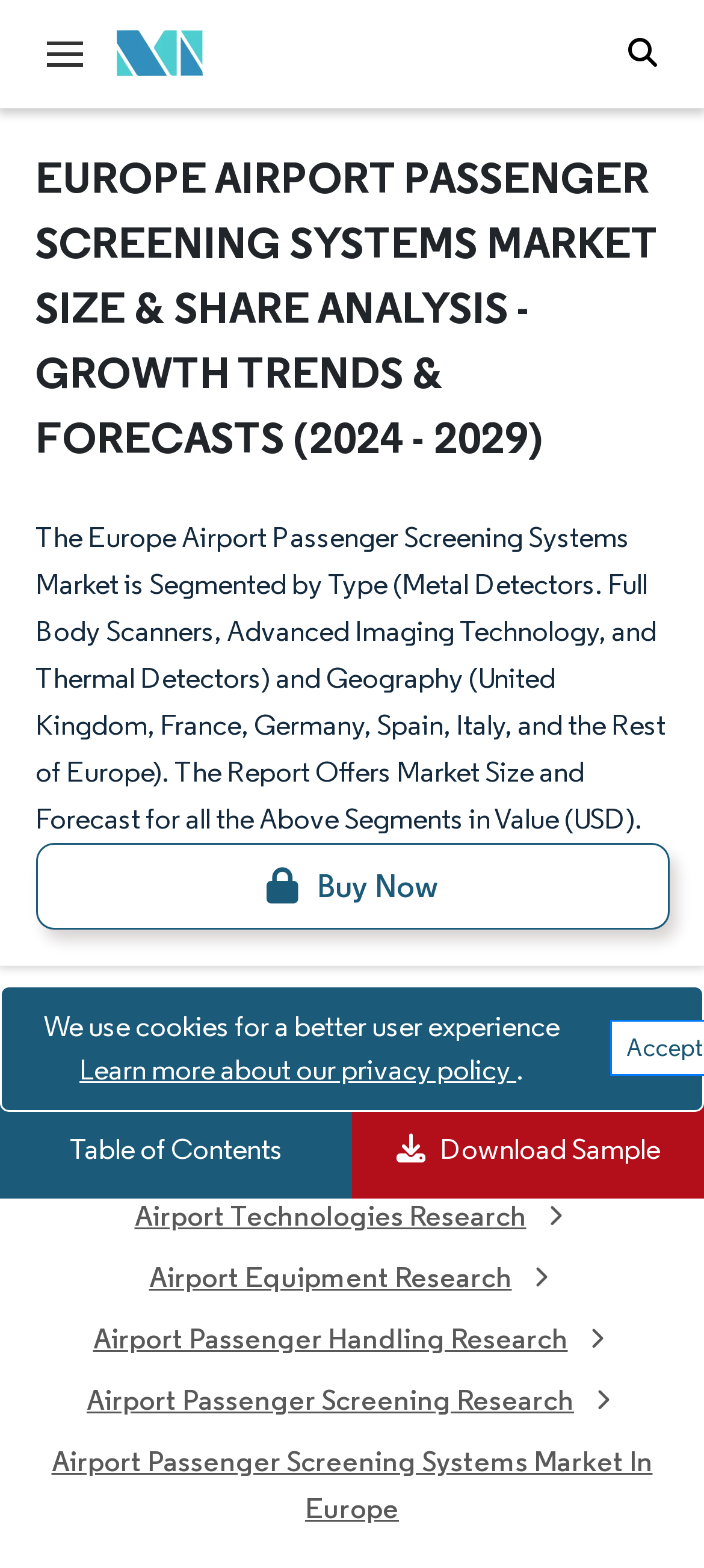Pinpoint the bounding box coordinates of the clickable area needed to execute the instruction: "Search for reports". The coordinates should be specified as four float numbers between 0 and 1, i.e., [left, top, right, bottom].

[0.795, 0.0, 0.949, 0.069]